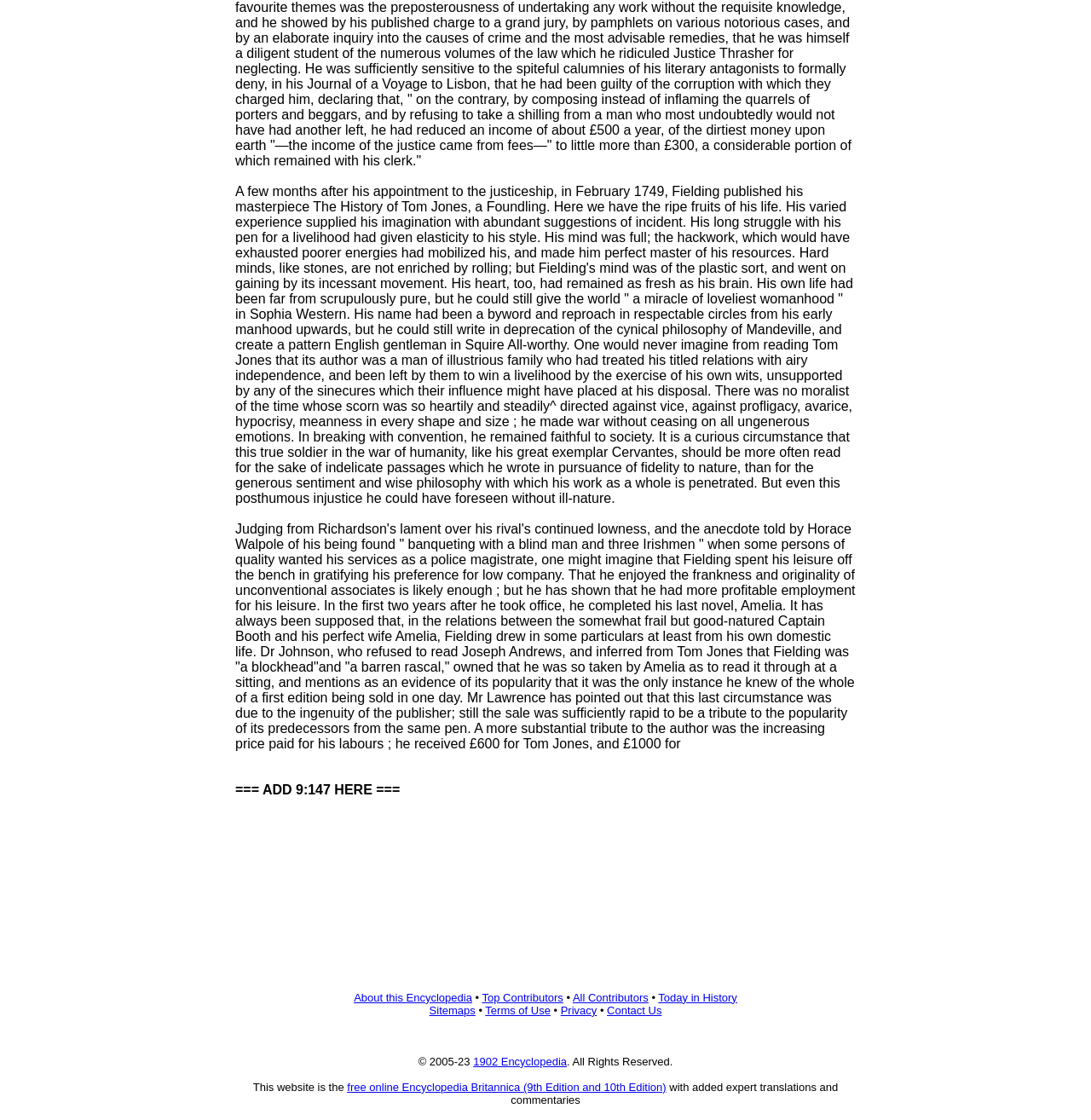Using the information in the image, could you please answer the following question in detail:
What is the name of the encyclopedia mentioned on the webpage?

The text at the bottom of the webpage mentions 'This website is the free online Encyclopedia Britannica (9th Edition and 10th Edition) with added expert translations and commentaries'.